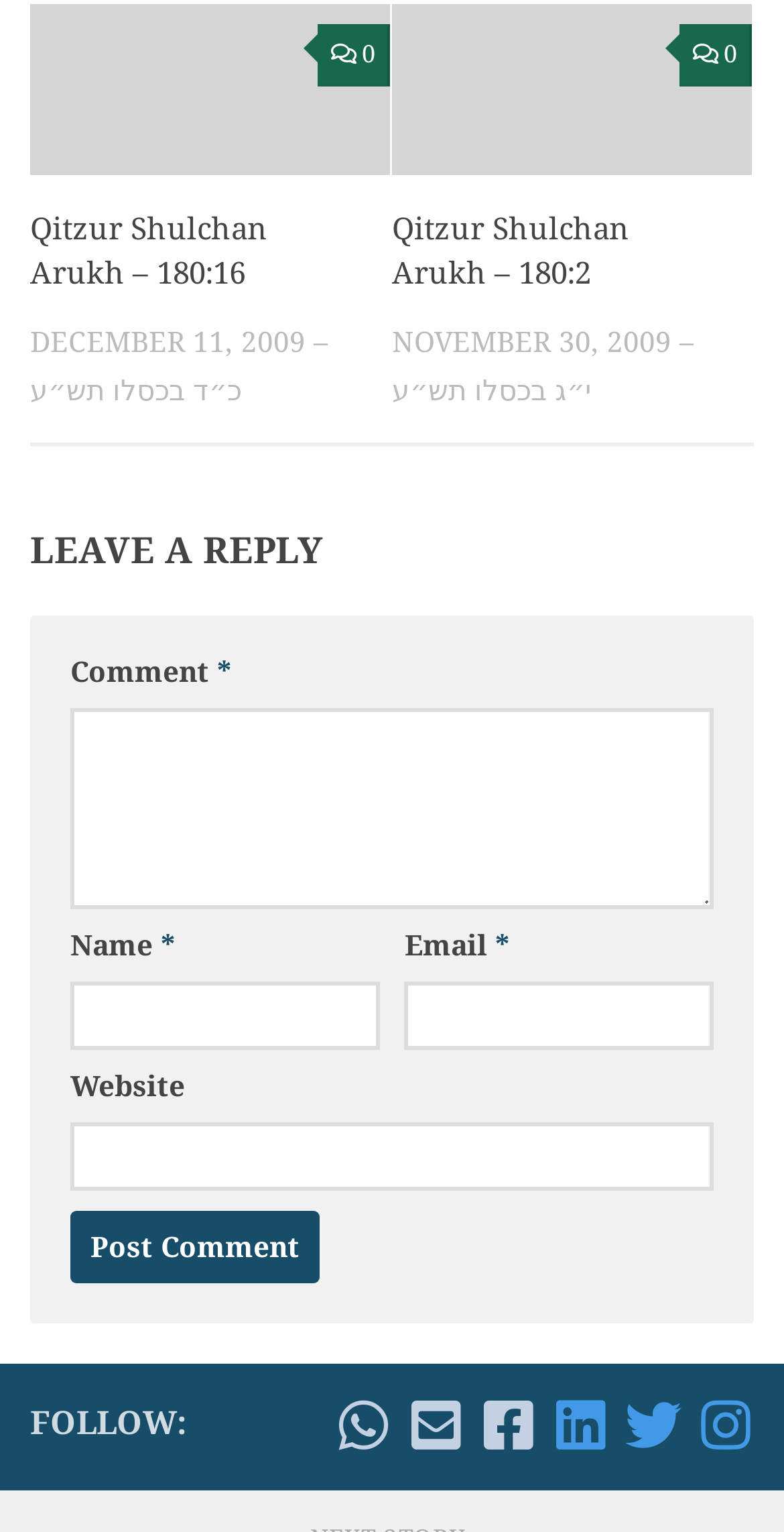With reference to the image, please provide a detailed answer to the following question: How many social media platforms are listed to follow?

The webpage lists five social media platforms to follow, including WhatsApp, Facebook, Linkedin, Twitter, and Instagram, each with a separate link.